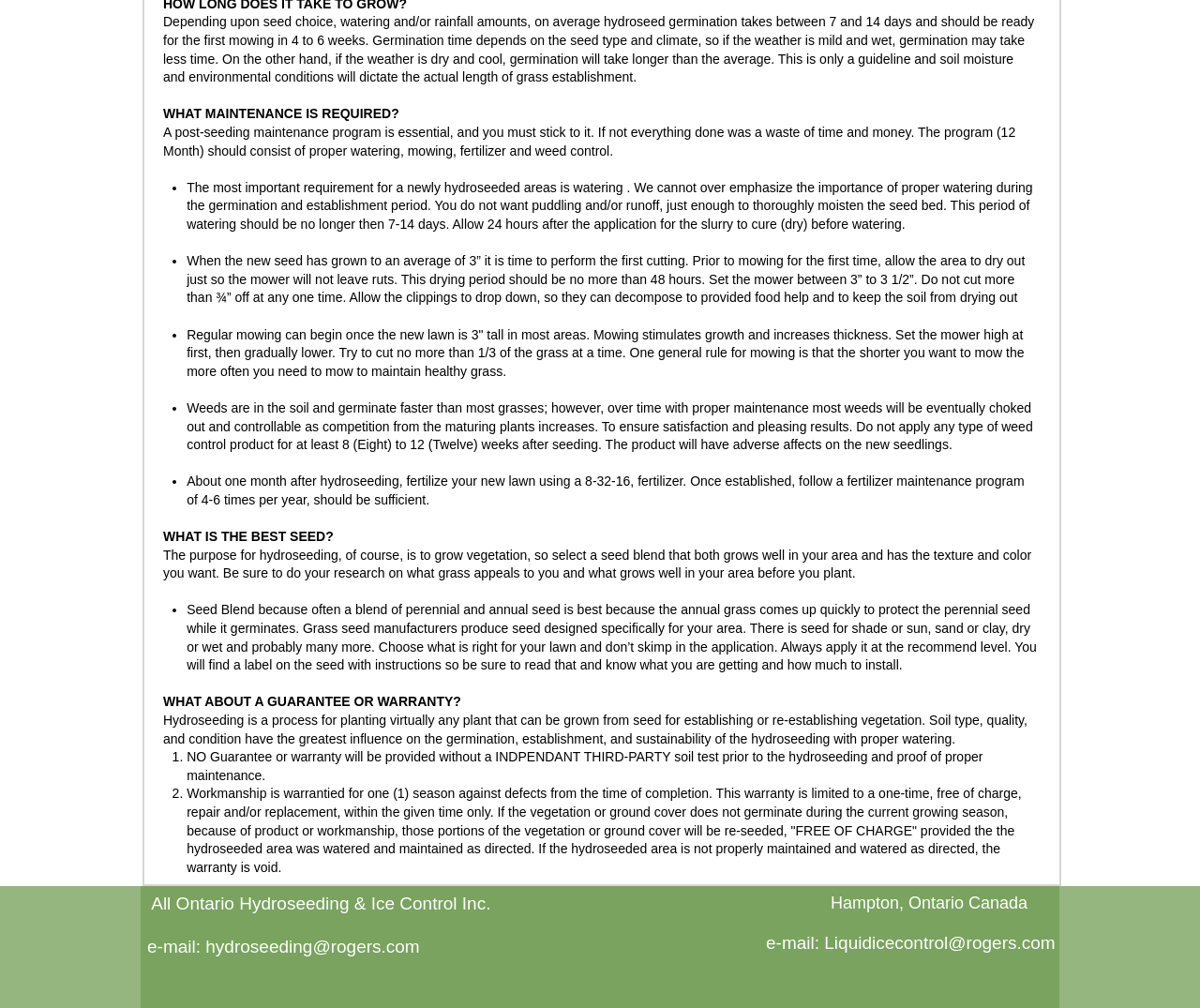Give a one-word or short phrase answer to the question: 
What is the purpose of hydroseeding?

To grow vegetation